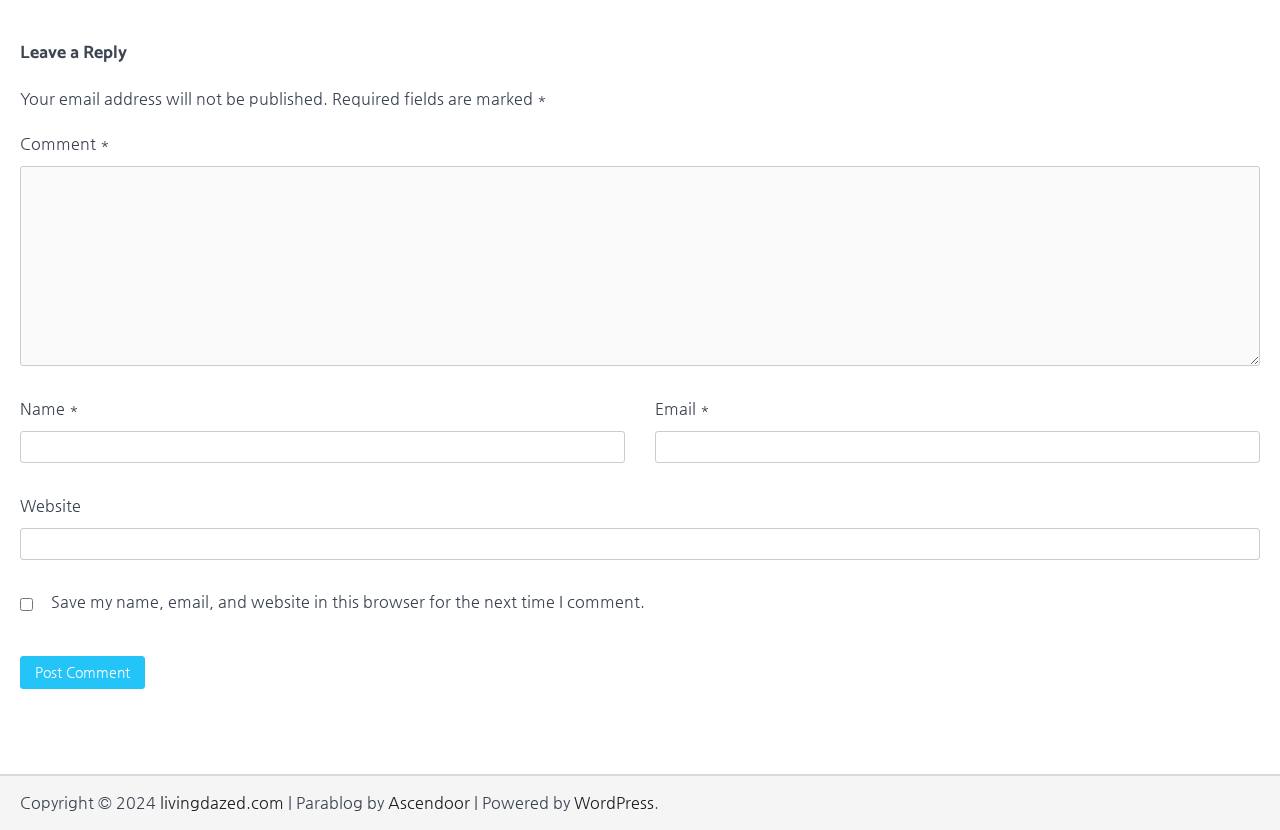Locate the bounding box coordinates of the element you need to click to accomplish the task described by this instruction: "Enter your email".

[0.512, 0.519, 0.984, 0.557]